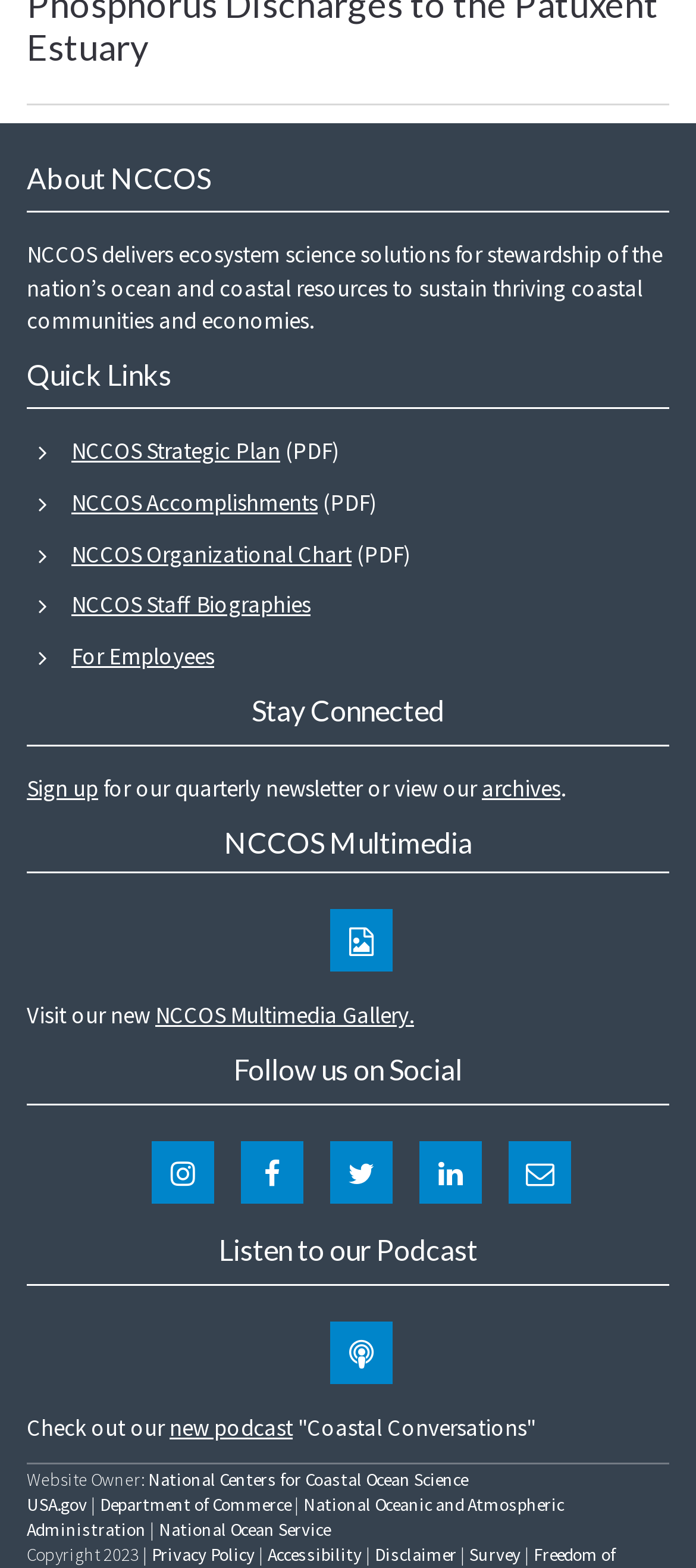Provide the bounding box coordinates for the area that should be clicked to complete the instruction: "Follow NCCOS on Facebook".

[0.218, 0.727, 0.308, 0.767]